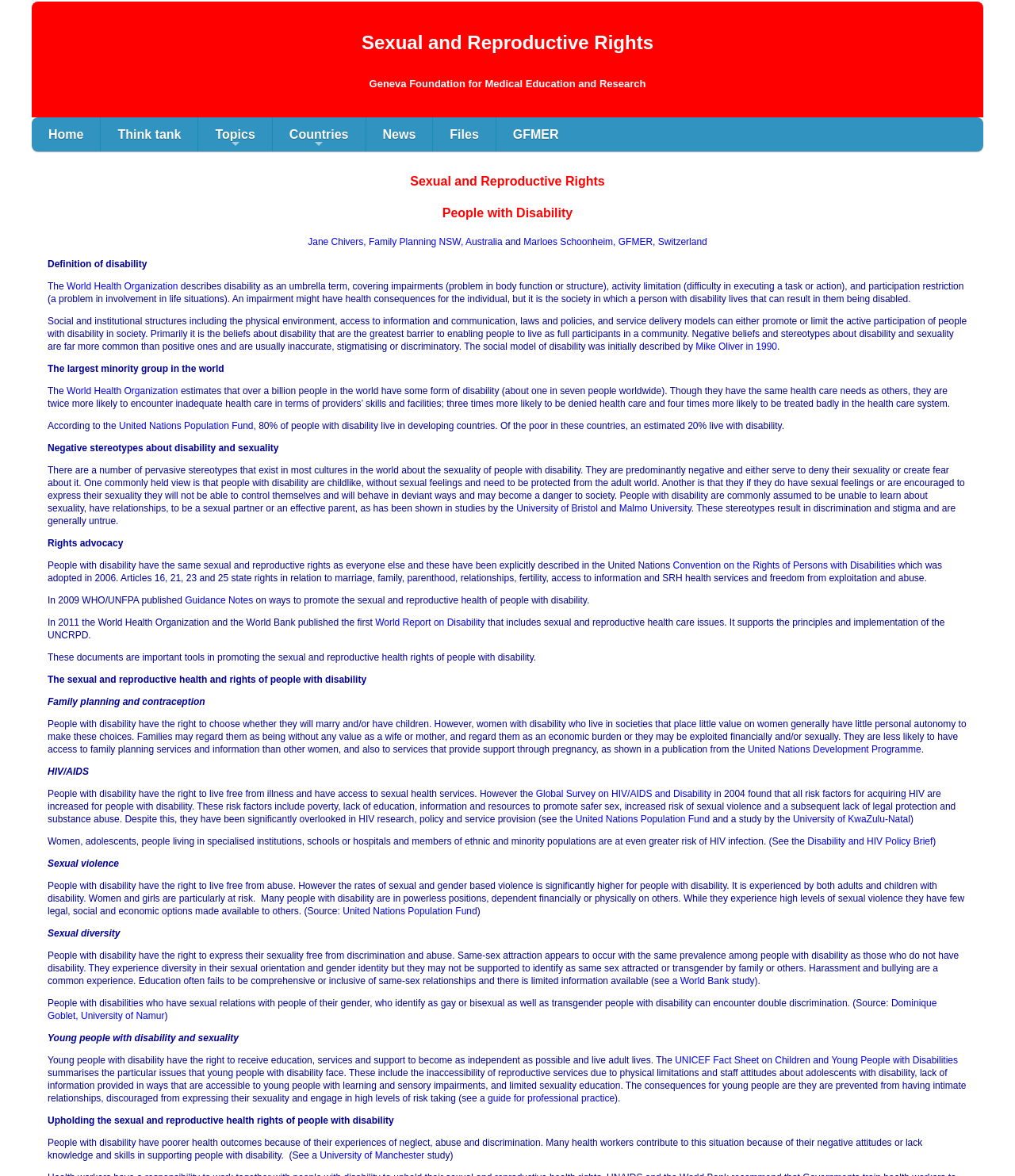Locate the bounding box coordinates of the element that should be clicked to execute the following instruction: "Learn about the World Health Organization".

[0.066, 0.239, 0.175, 0.248]